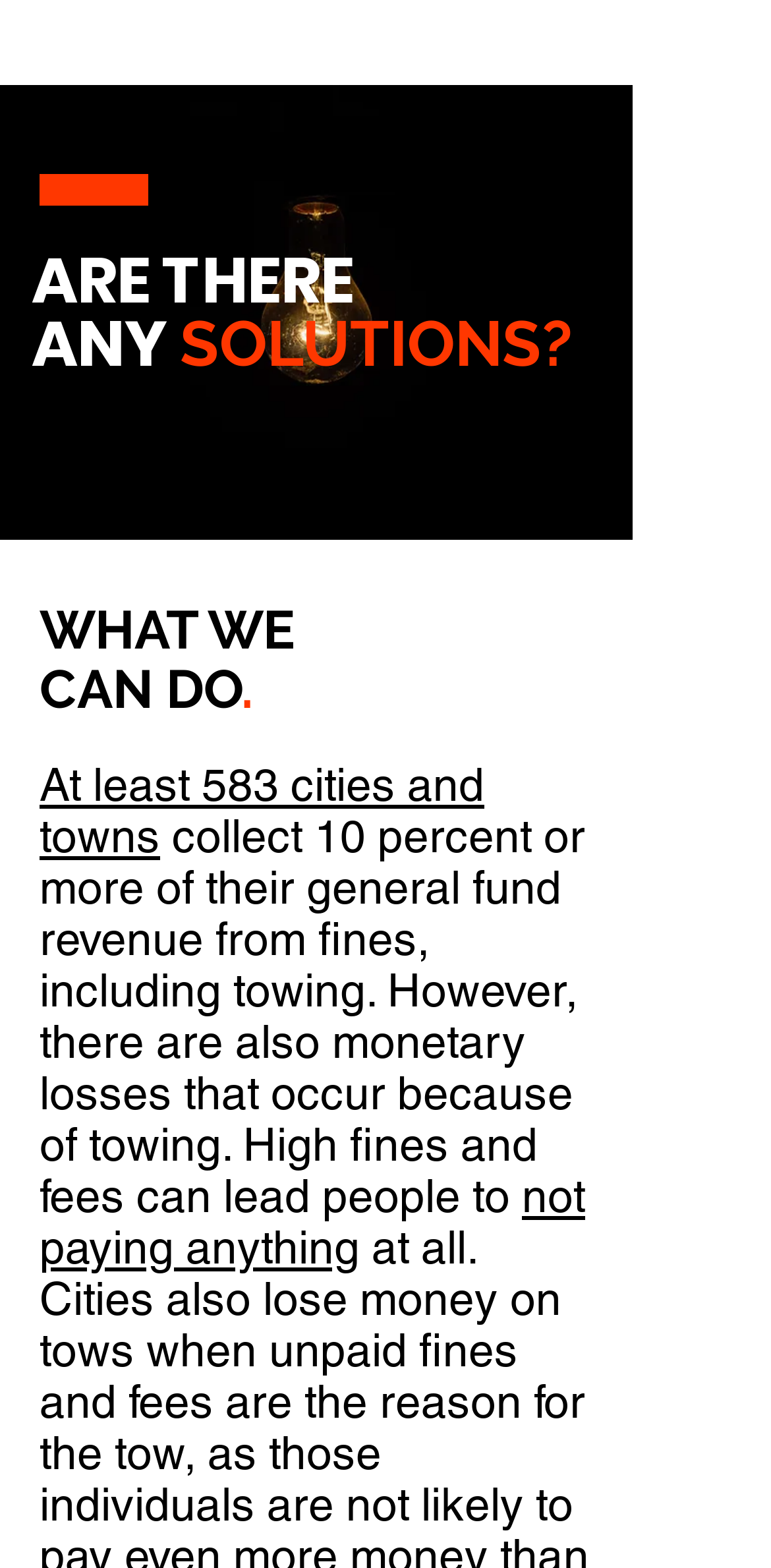Respond to the question below with a single word or phrase:
What is the tone of the webpage?

Informative